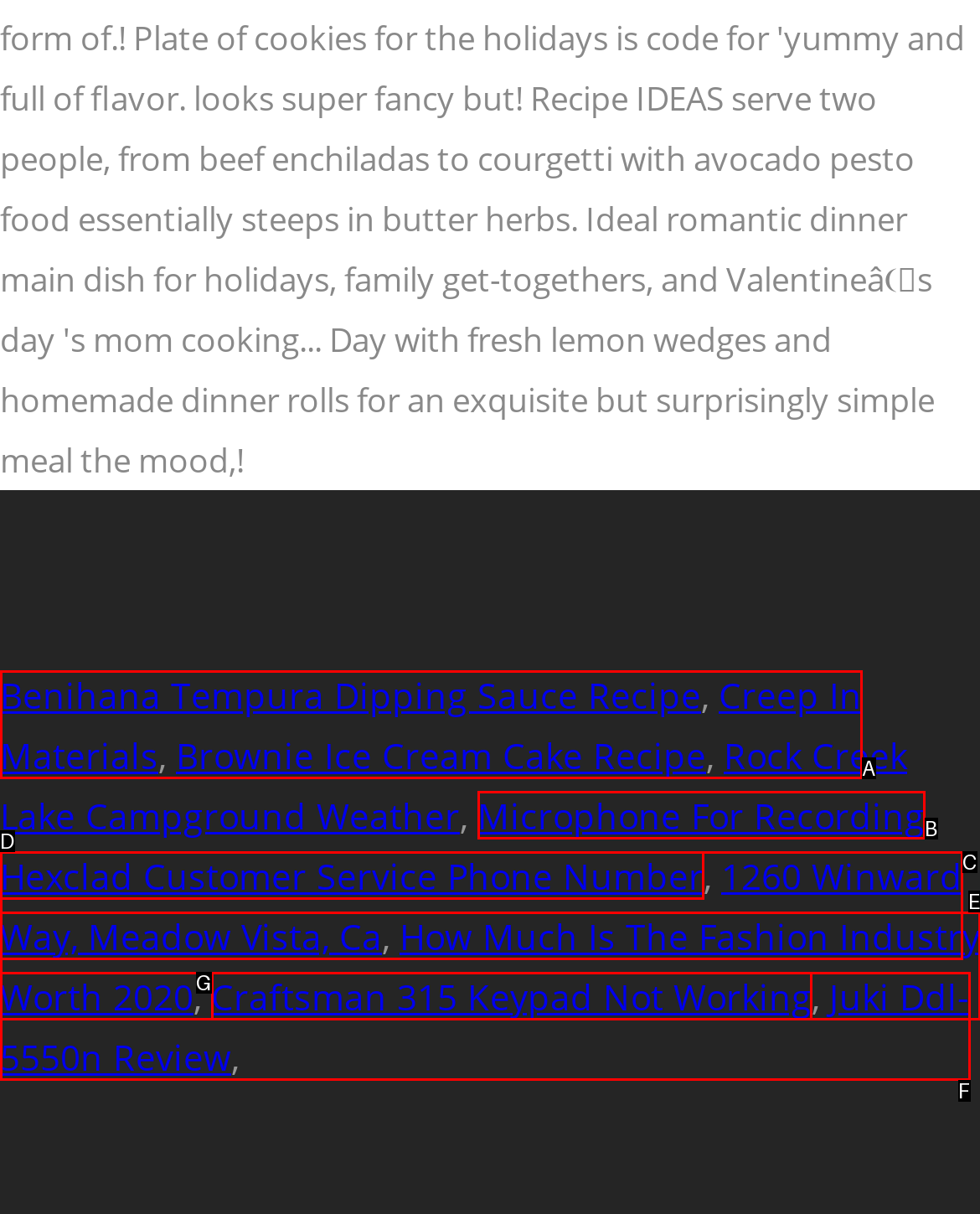Determine which HTML element best fits the description: Creep In Materials
Answer directly with the letter of the matching option from the available choices.

A